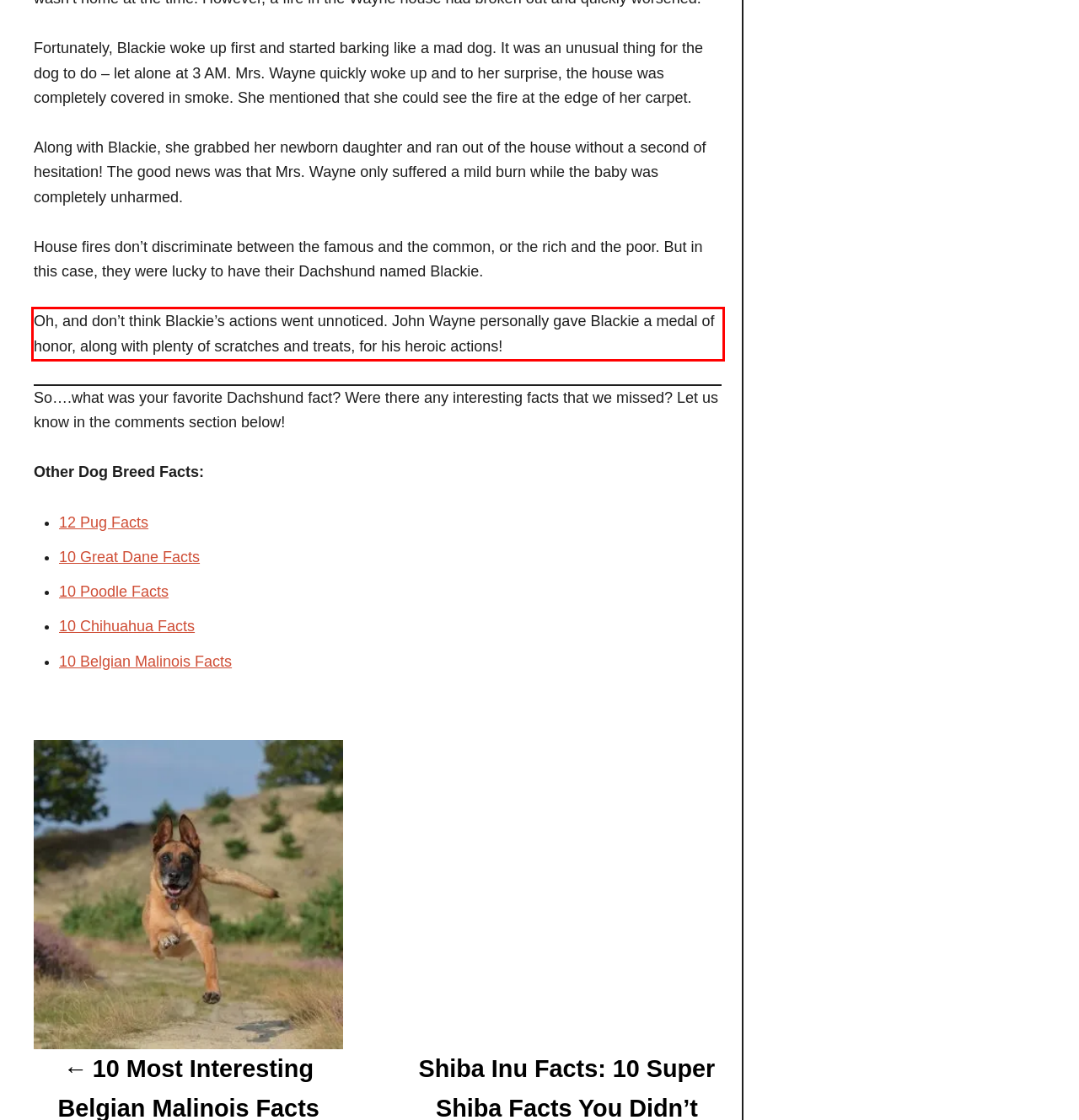You are provided with a webpage screenshot that includes a red rectangle bounding box. Extract the text content from within the bounding box using OCR.

Oh, and don’t think Blackie’s actions went unnoticed. John Wayne personally gave Blackie a medal of honor, along with plenty of scratches and treats, for his heroic actions!